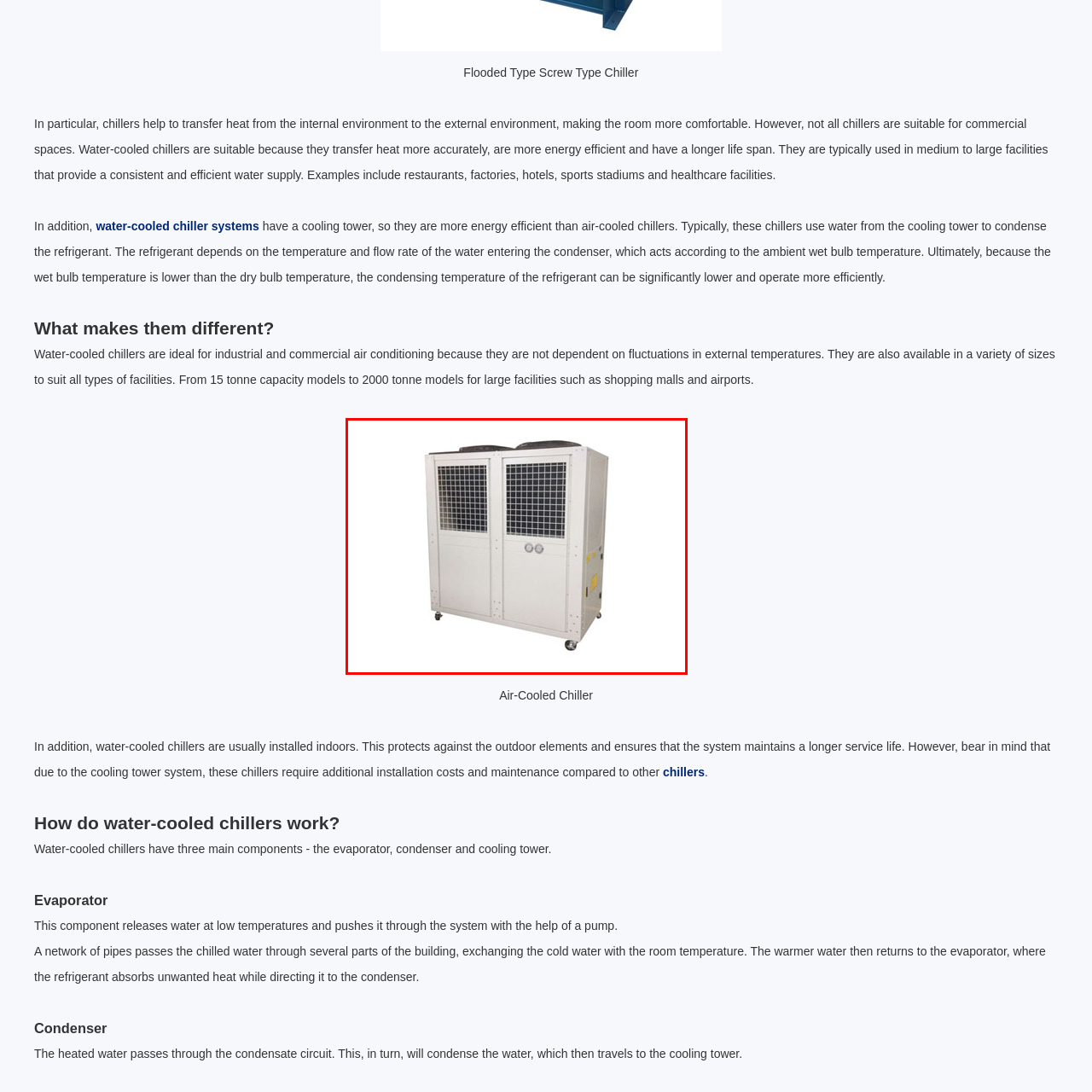What is the purpose of the gridded panels?
Carefully scrutinize the image inside the red bounding box and generate a comprehensive answer, drawing from the visual content.

The caption states that the design of the air-cooled chiller features multiple gridded panels, which facilitate airflow, allowing for effective heat management and cooling.